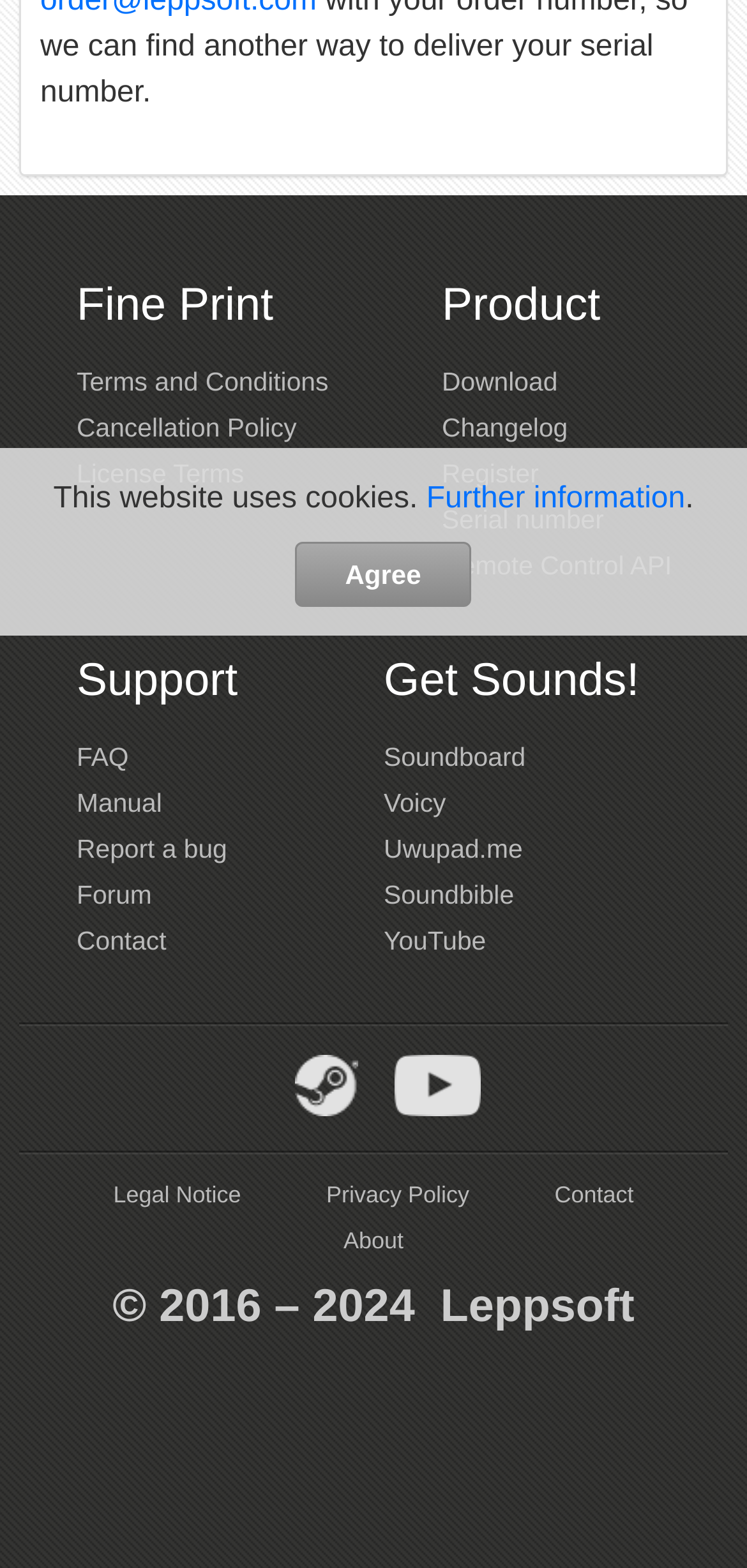Determine the bounding box for the UI element that matches this description: "Further information".

[0.571, 0.308, 0.917, 0.328]